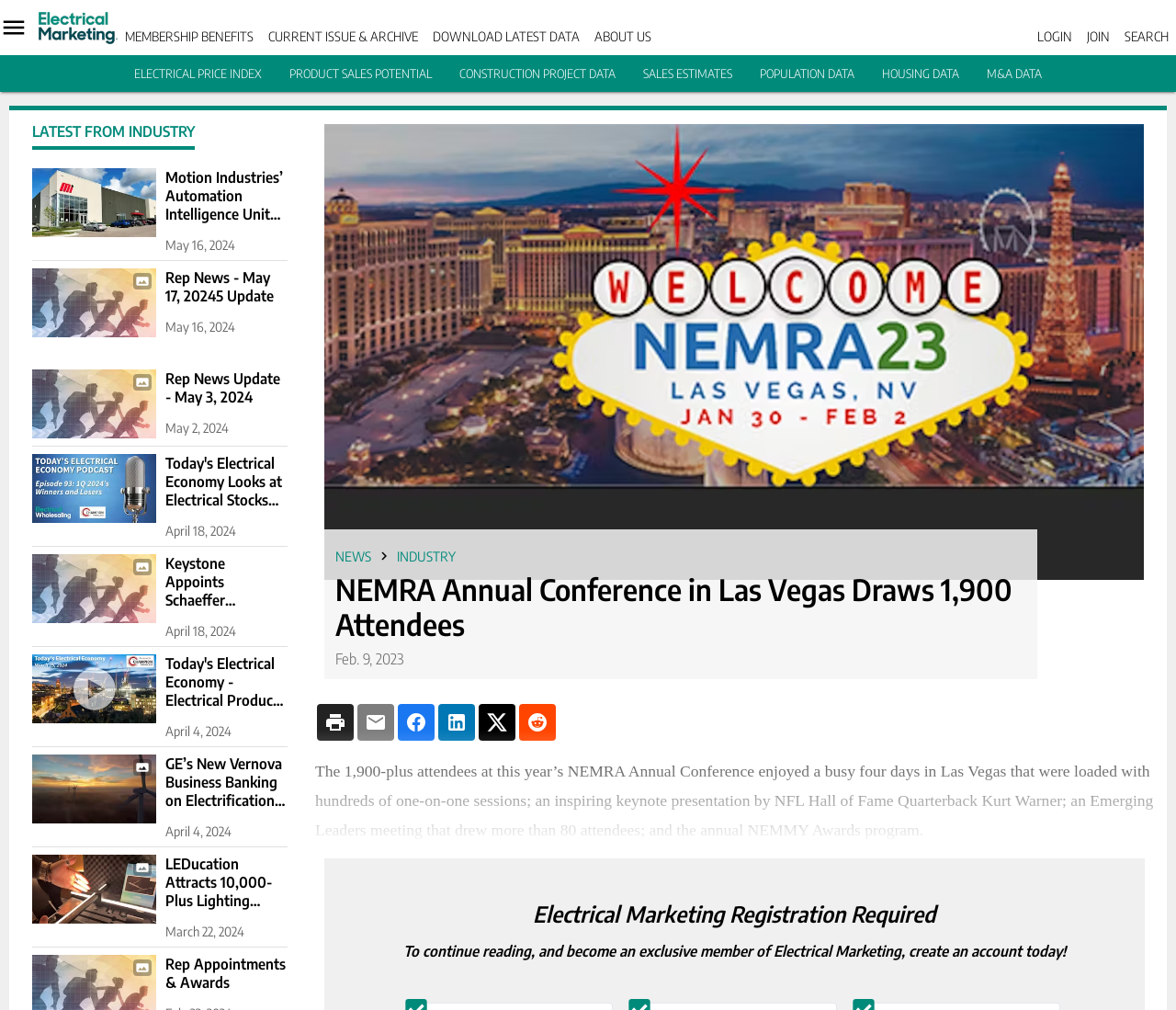Please find the bounding box coordinates for the clickable element needed to perform this instruction: "View the 'Electrical Price Index' data".

[0.0, 0.22, 0.025, 0.251]